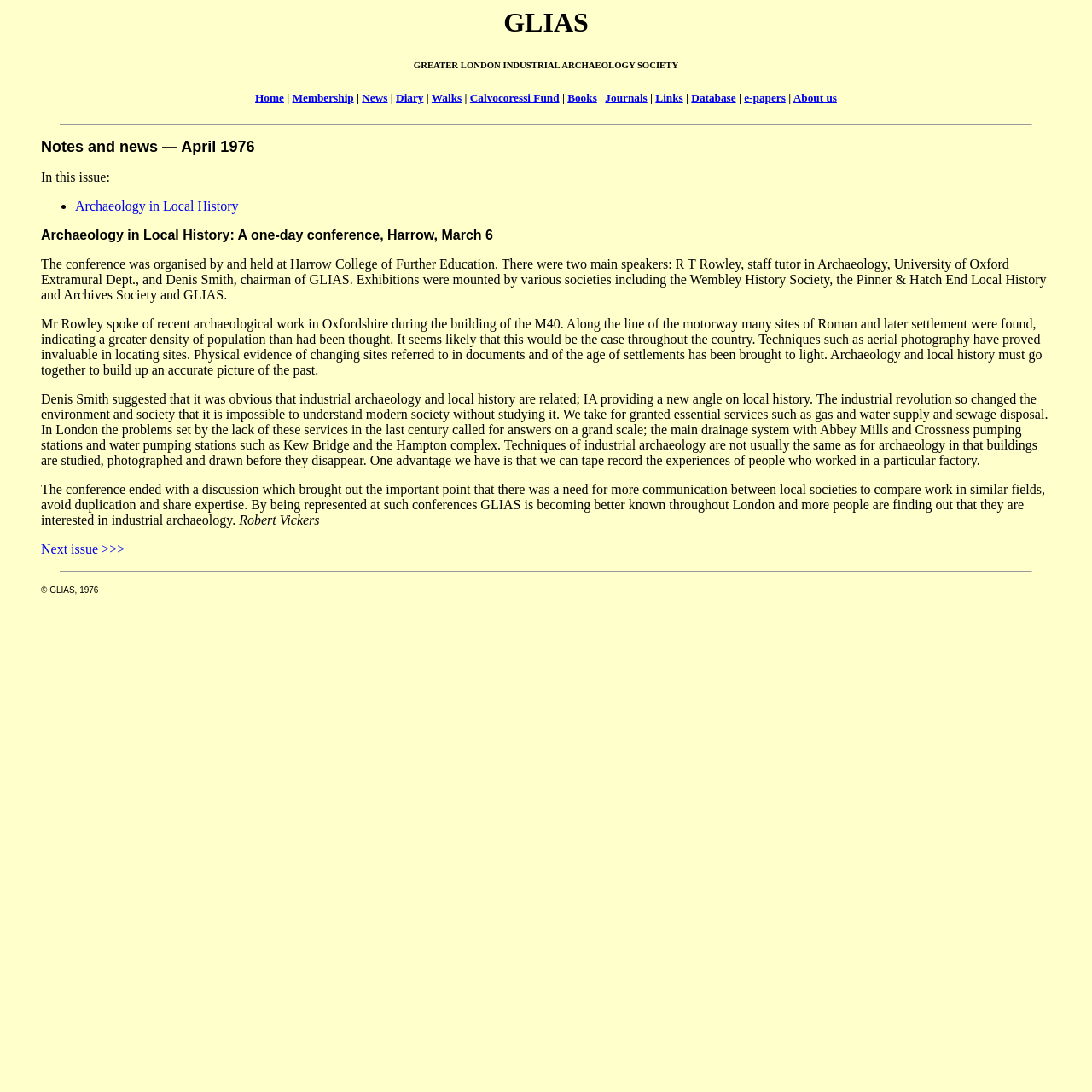What is the copyright year of the webpage?
Answer the question with a single word or phrase derived from the image.

1976